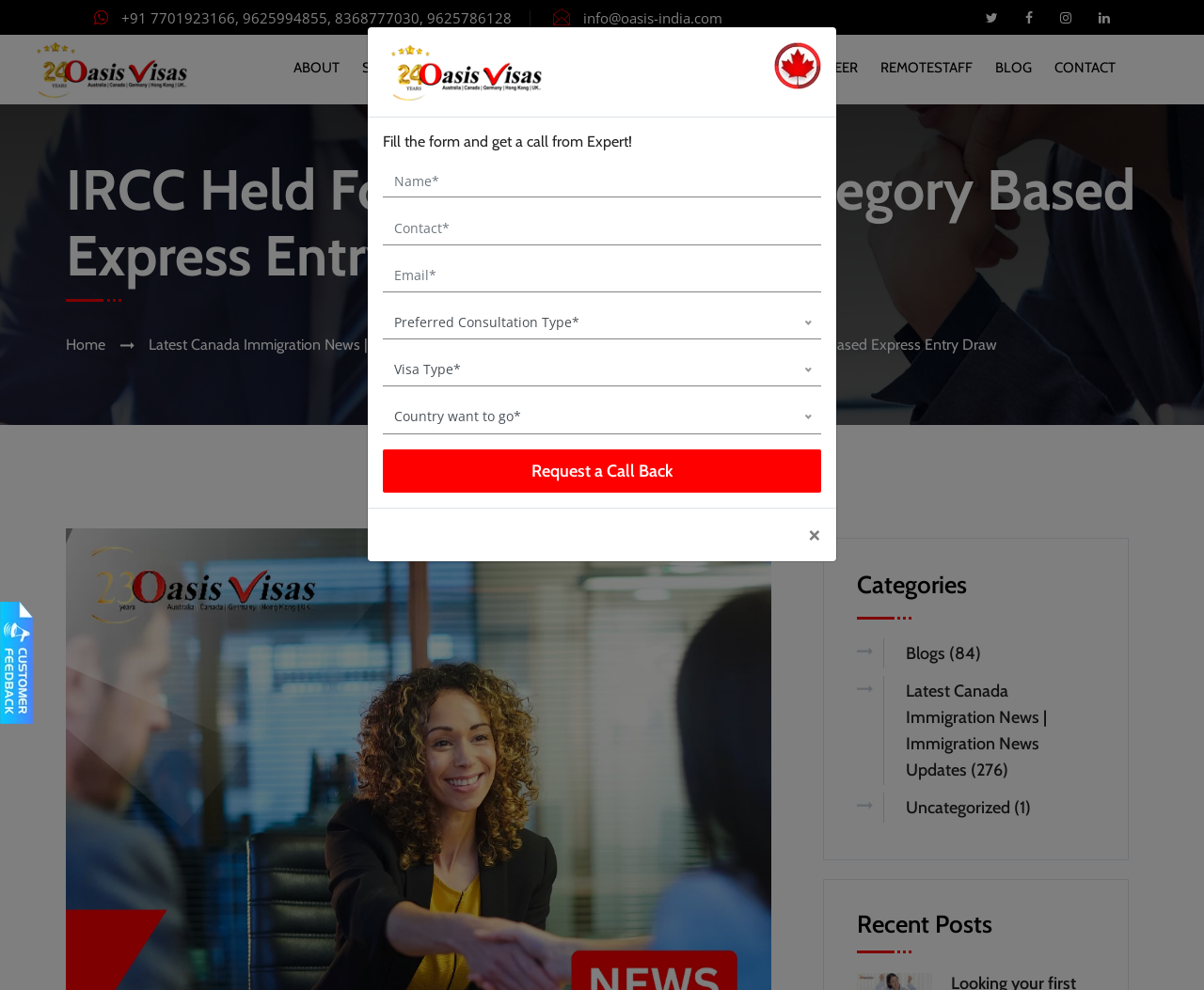Provide a brief response to the question below using one word or phrase:
What is the company name displayed on the top left?

Oasis Resource Management Pvt Ltd